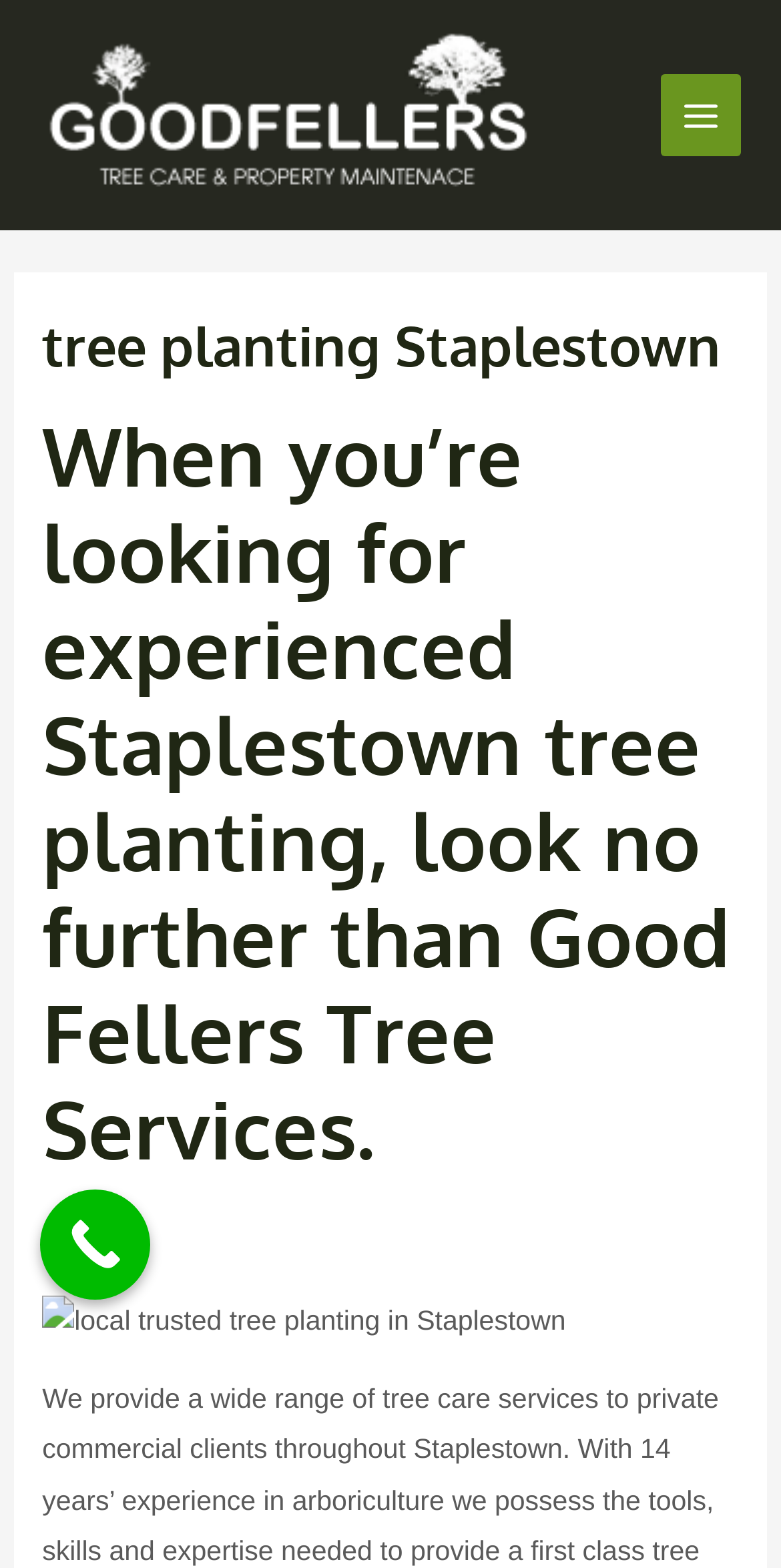What is the theme of the webpage?
Please use the image to provide an in-depth answer to the question.

I inferred this answer by analyzing the various elements on the webpage, including the heading, image descriptions, and link texts, which all point to the theme of tree planting services, specifically in Staplestown.